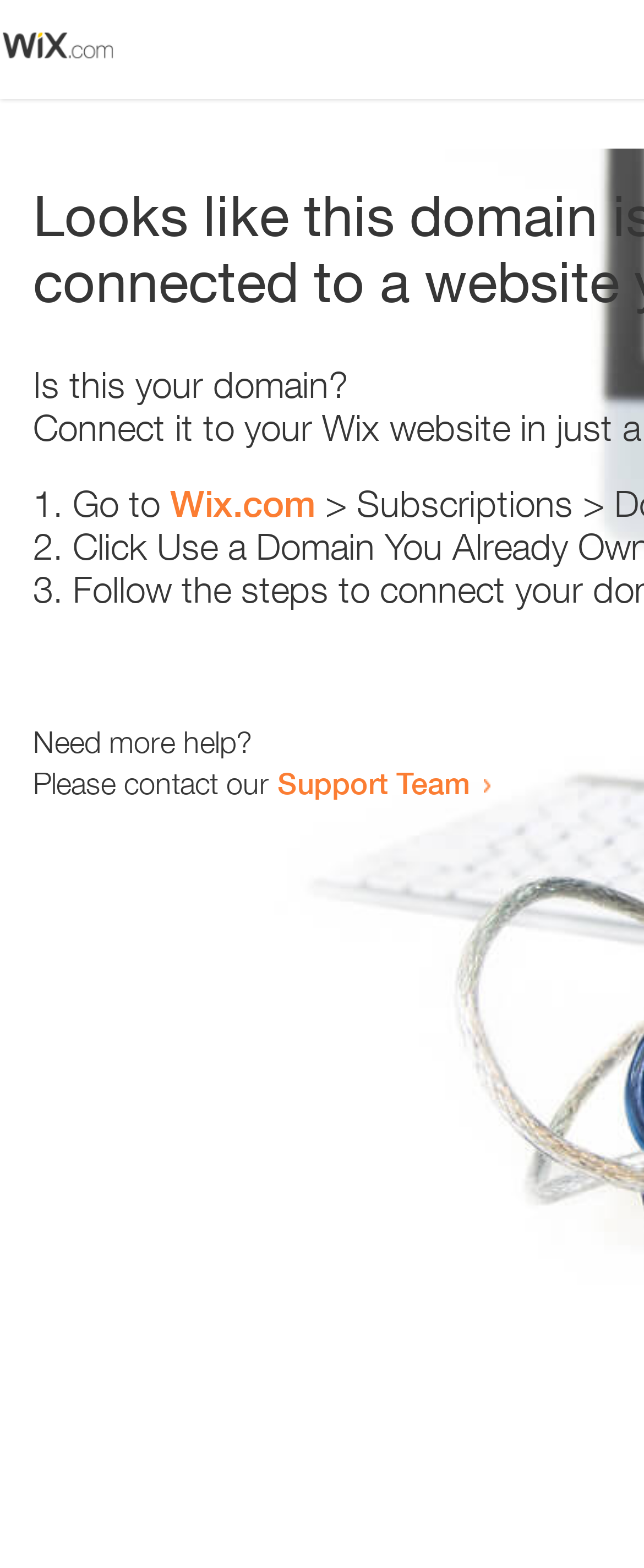Using the element description Wix.com, predict the bounding box coordinates for the UI element. Provide the coordinates in (top-left x, top-left y, bottom-right x, bottom-right y) format with values ranging from 0 to 1.

[0.264, 0.307, 0.49, 0.335]